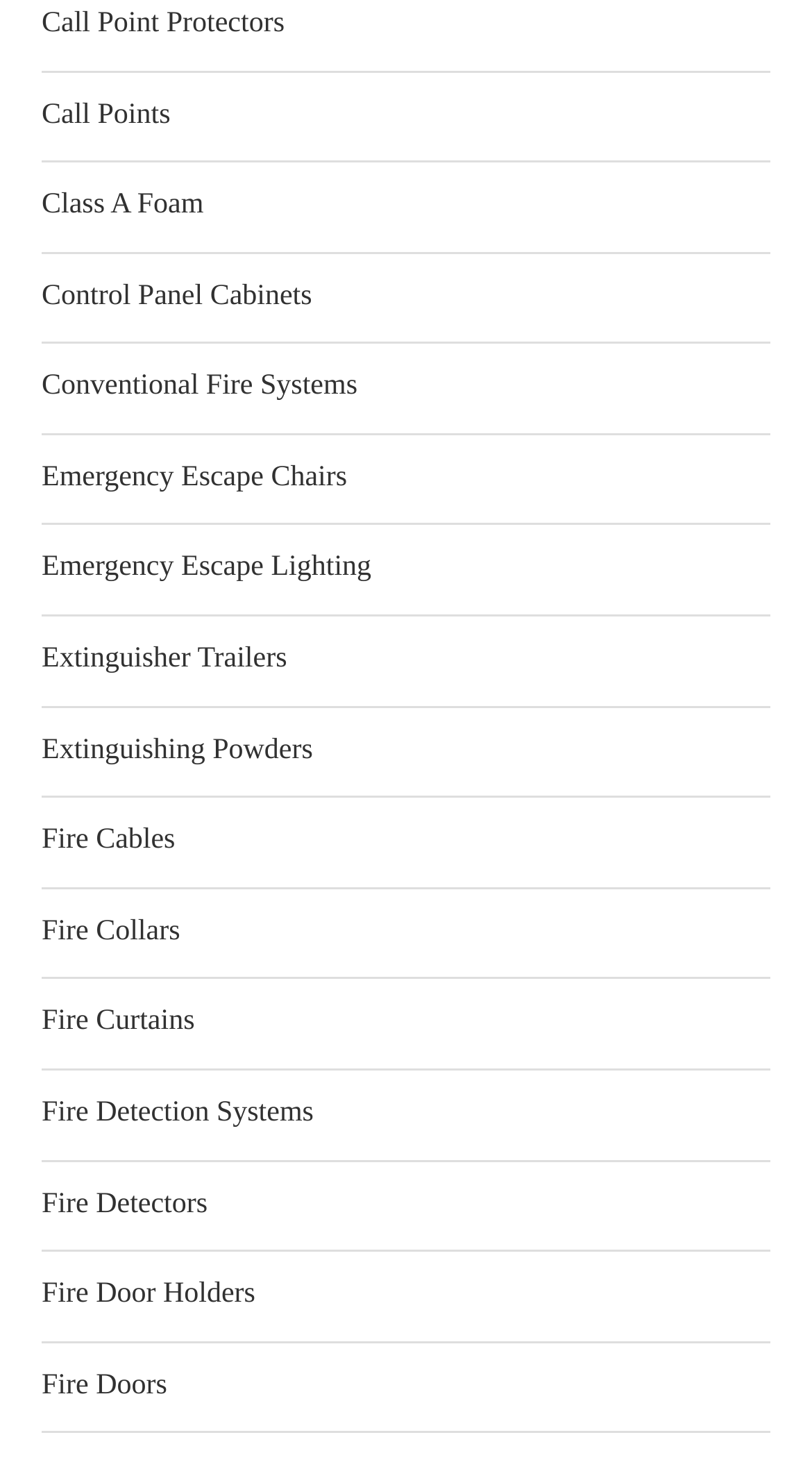How many links are on the webpage?
Based on the image content, provide your answer in one word or a short phrase.

18